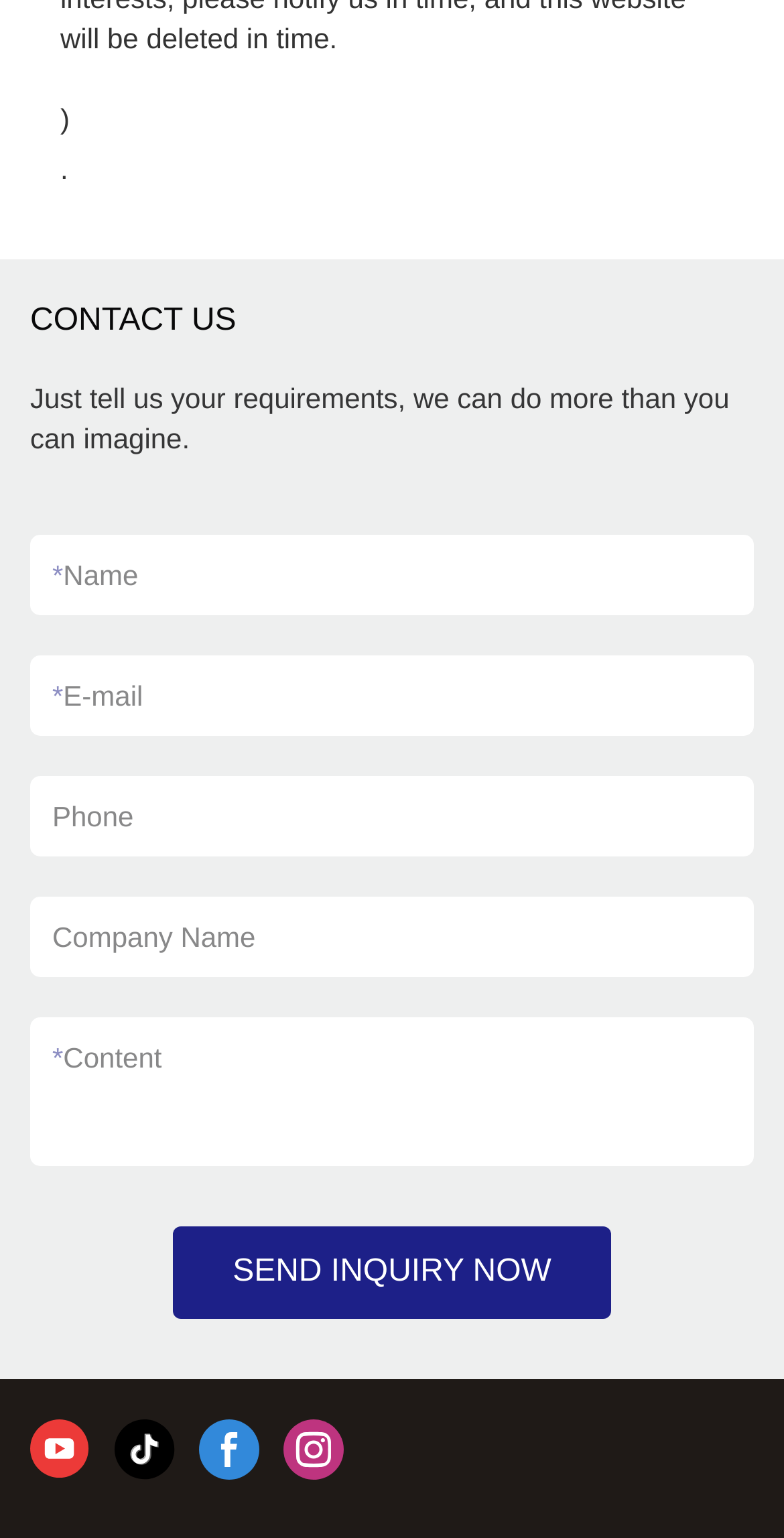Provide a short, one-word or phrase answer to the question below:
What is the required information to send an inquiry?

Name, E-mail, Content